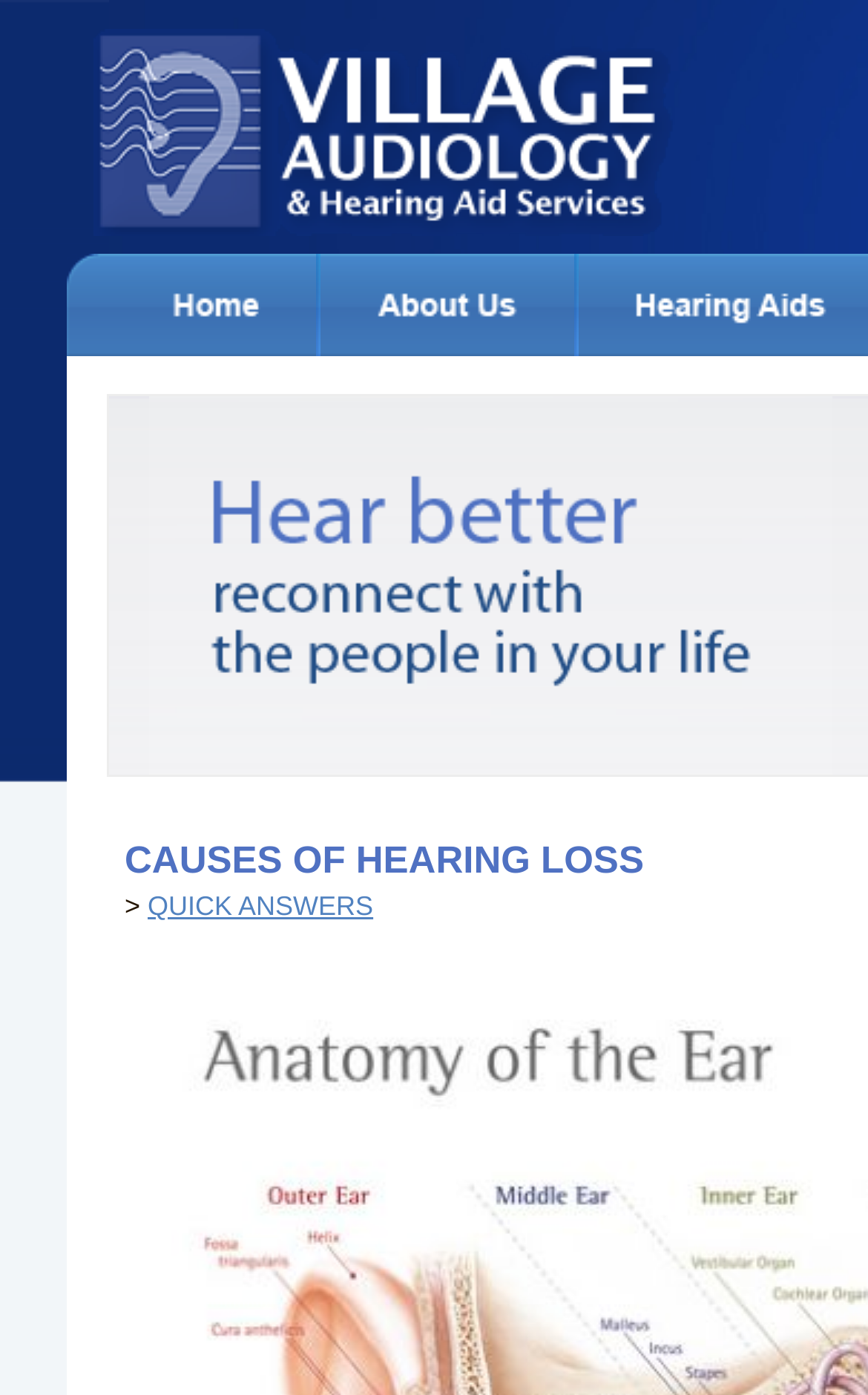What type of professionals work at Village Audiology?
Based on the image, answer the question with as much detail as possible.

The webpage states that Village Audiology is staffed by licensed audiologists, implying that they have the necessary qualifications and expertise to provide hearing-related services.